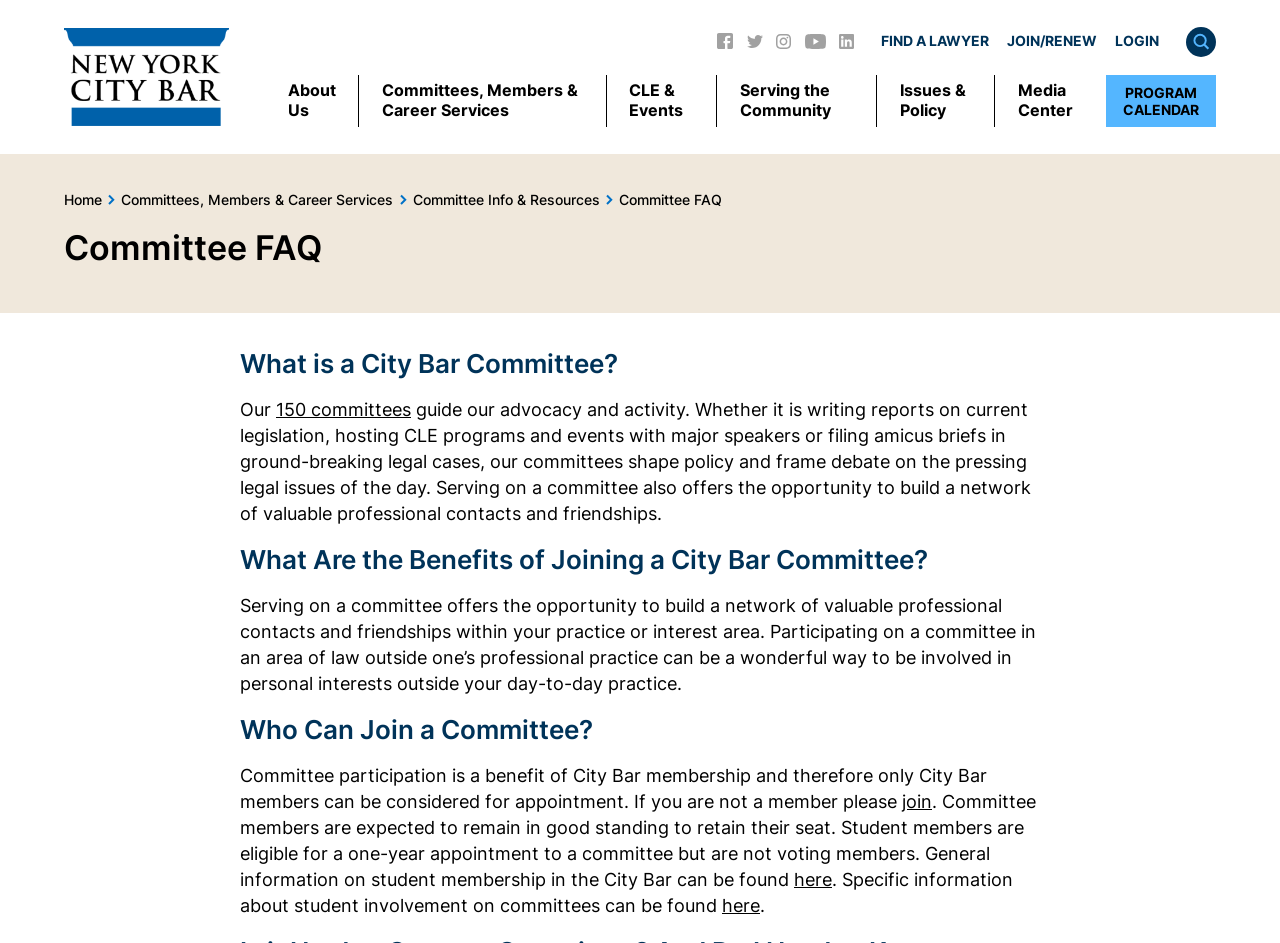Please locate the bounding box coordinates of the element's region that needs to be clicked to follow the instruction: "Click on the 'FIND A LAWYER' link". The bounding box coordinates should be provided as four float numbers between 0 and 1, i.e., [left, top, right, bottom].

[0.688, 0.034, 0.773, 0.052]